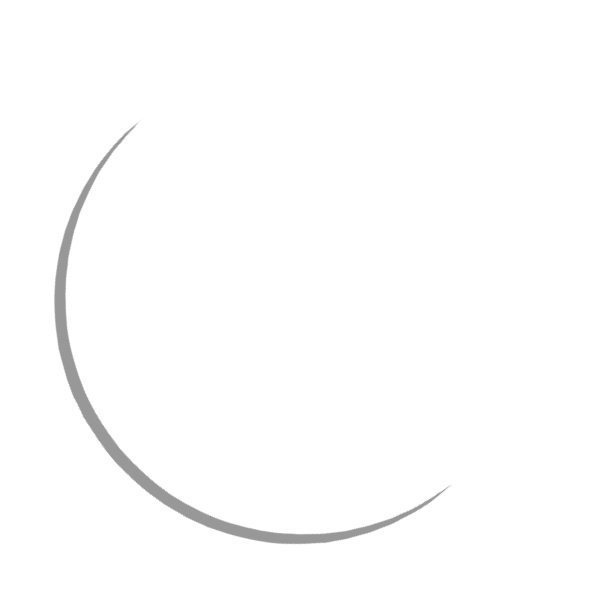What is the color of the shower head?
From the screenshot, supply a one-word or short-phrase answer.

Matte black